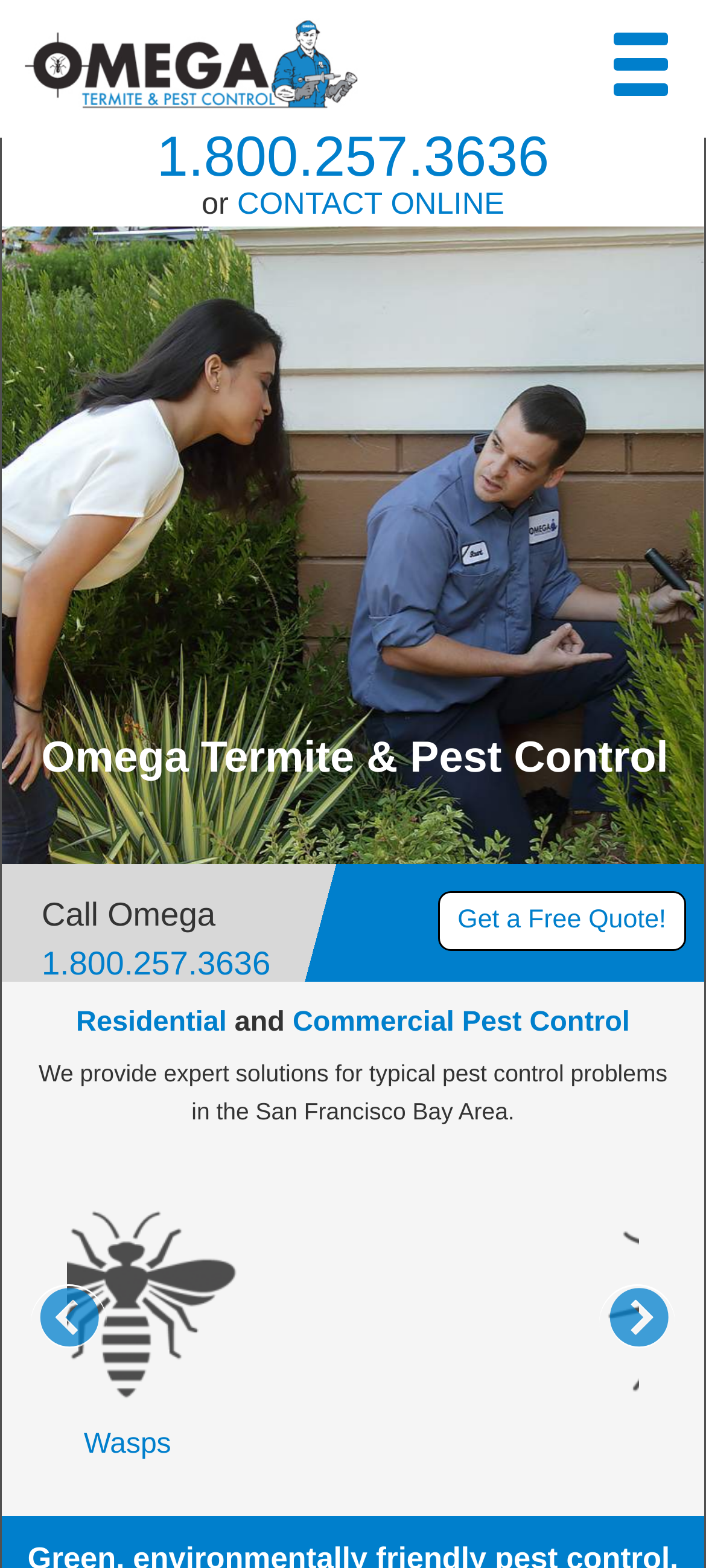What is the phone number to contact Omega Termite and Pest Control?
Answer the question with a single word or phrase by looking at the picture.

1.800.257.3636